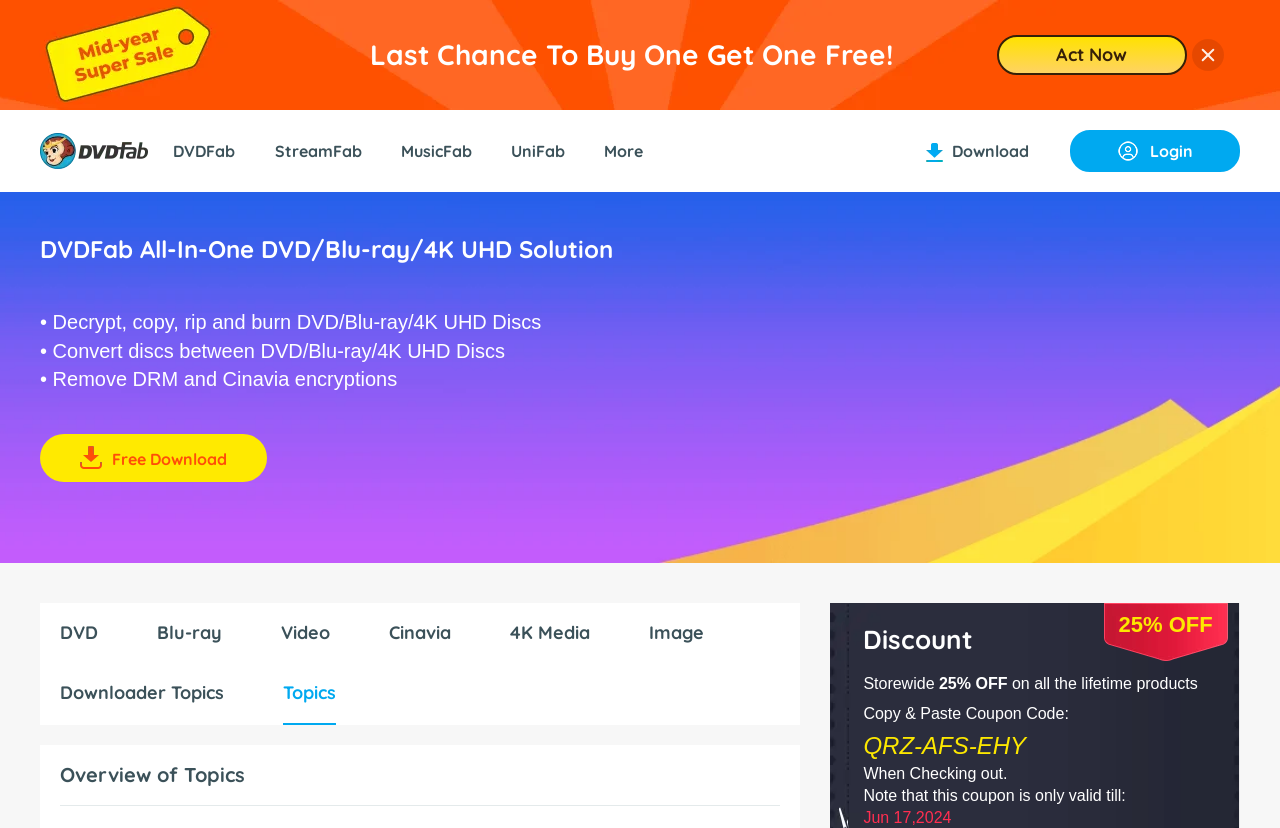Generate the main heading text from the webpage.

DVDFab All-In-One DVD/Blu-ray/4K UHD Solution